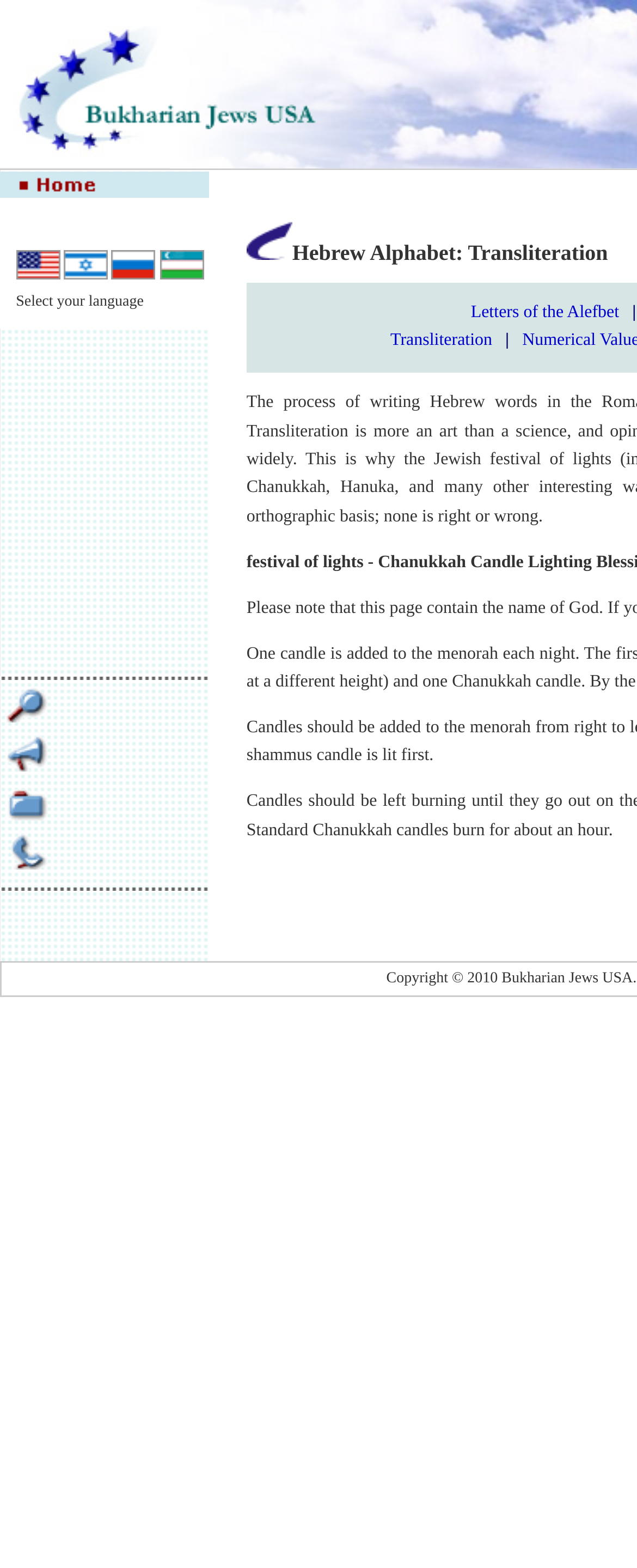What is the text of the first link in the third table cell?
From the screenshot, provide a brief answer in one word or phrase.

Letters of the Alefbet